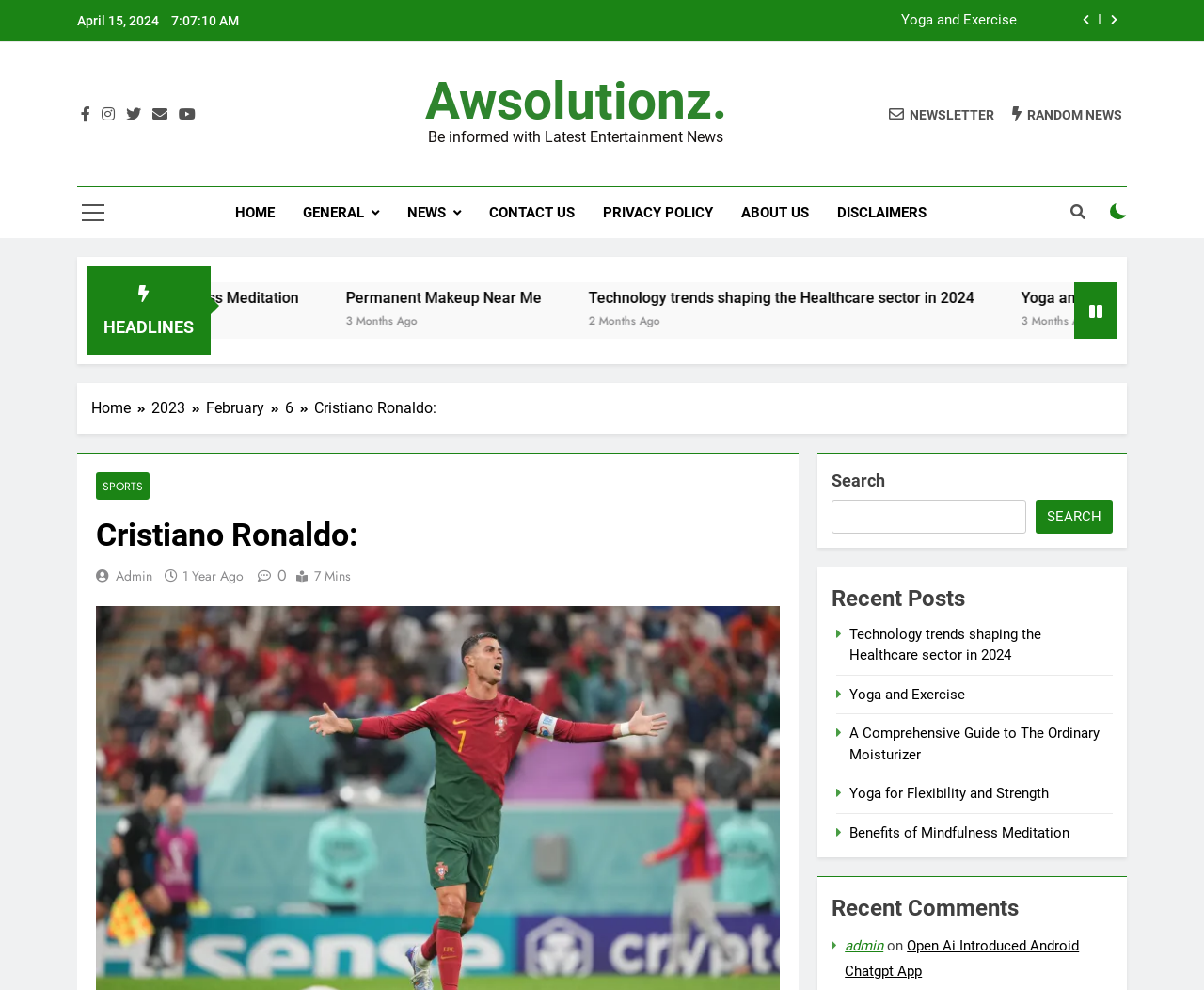Utilize the information from the image to answer the question in detail:
What is the category of the article 'Cristiano Ronaldo:'?

I found the category of the article 'Cristiano Ronaldo:' by looking at the breadcrumbs navigation at the top of the webpage. The category is 'SPORTS', which is indicated by the link 'SPORTS' next to the article title.